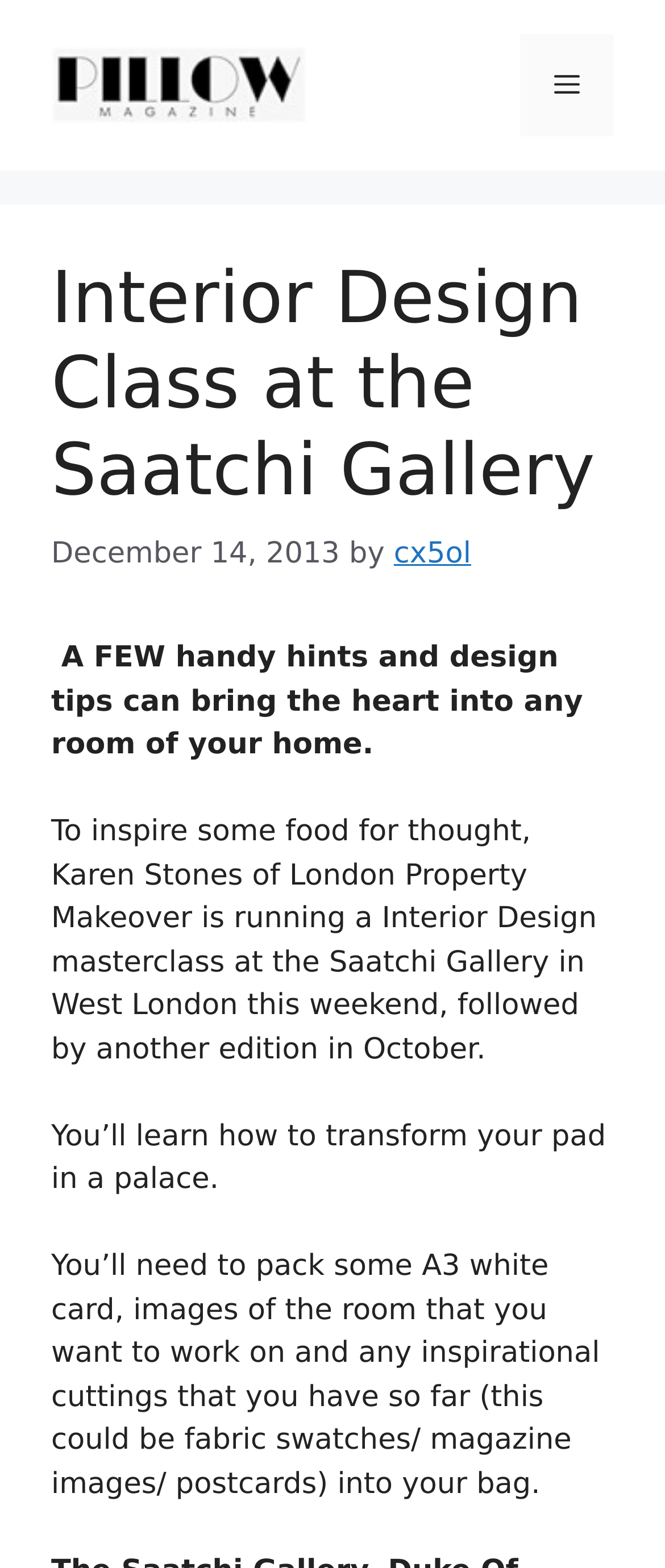Describe the webpage in detail, including text, images, and layout.

The webpage is about an interior design class at the Saatchi Gallery, with a focus on bringing heart into any room of your home. At the top of the page, there is a banner with a link to "Pillow Magazine" accompanied by an image, positioned on the left side. On the right side of the banner, there is a navigation menu toggle button labeled "Menu".

Below the banner, there is a header section with a heading that reads "Interior Design Class at the Saatchi Gallery". Next to the heading, there is a time stamp indicating the date "December 14, 2013". The author's name, "cx5ol", is mentioned to the right of the time stamp.

The main content of the page is divided into four paragraphs. The first paragraph summarizes the article, stating that a few handy hints and design tips can bring the heart into any room of your home. The second paragraph introduces an interior design masterclass at the Saatchi Gallery, led by Karen Stones of London Property Makeover. The third paragraph highlights the benefits of the masterclass, where attendees will learn how to transform their pad into a palace. The fourth paragraph provides details on what to bring to the class, including a white card, images of the room, and inspirational cuttings.

Overall, the webpage has a simple and clean layout, with a clear hierarchy of information and easy-to-read text.